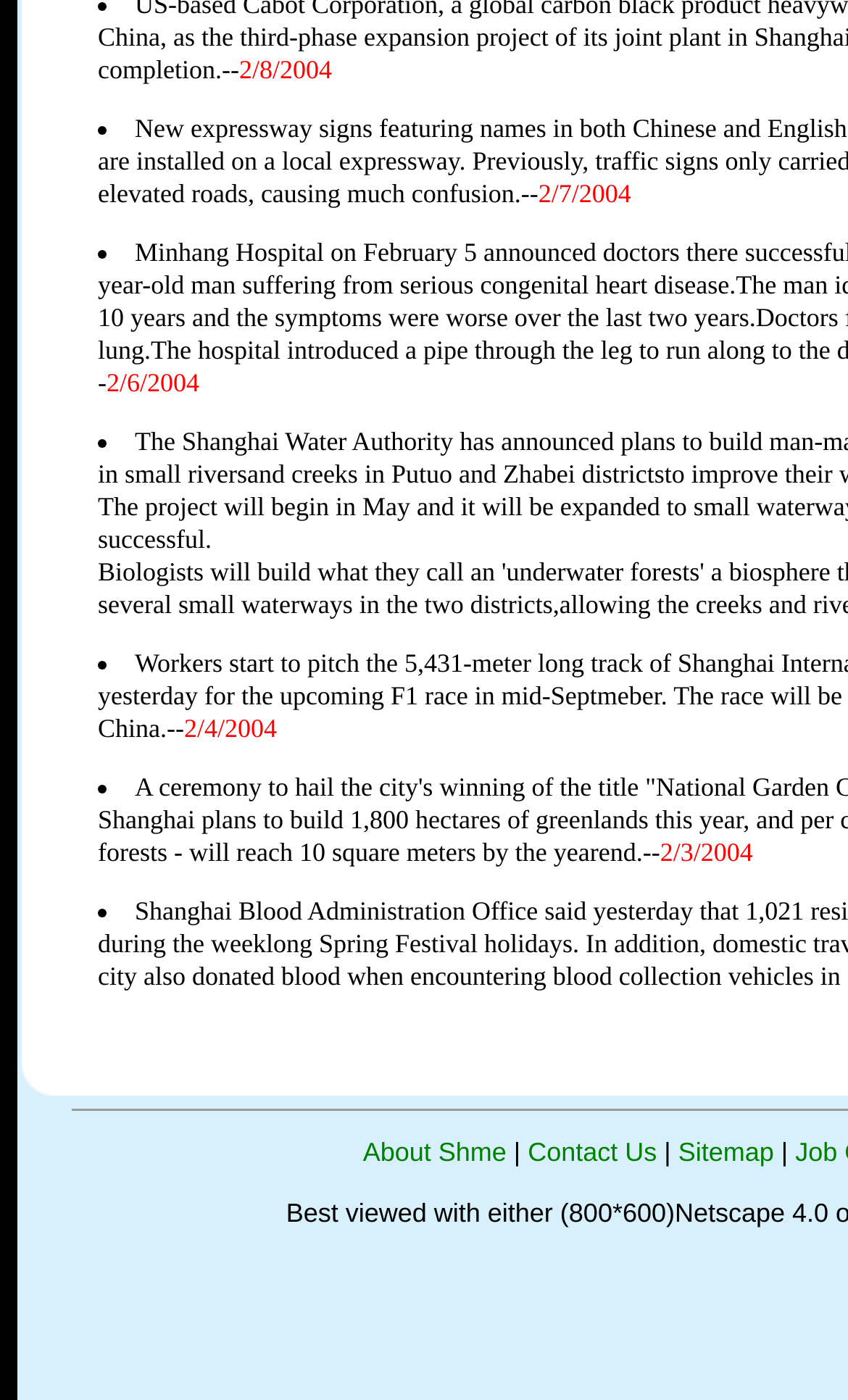How many links are there at the bottom?
Based on the image, give a one-word or short phrase answer.

3